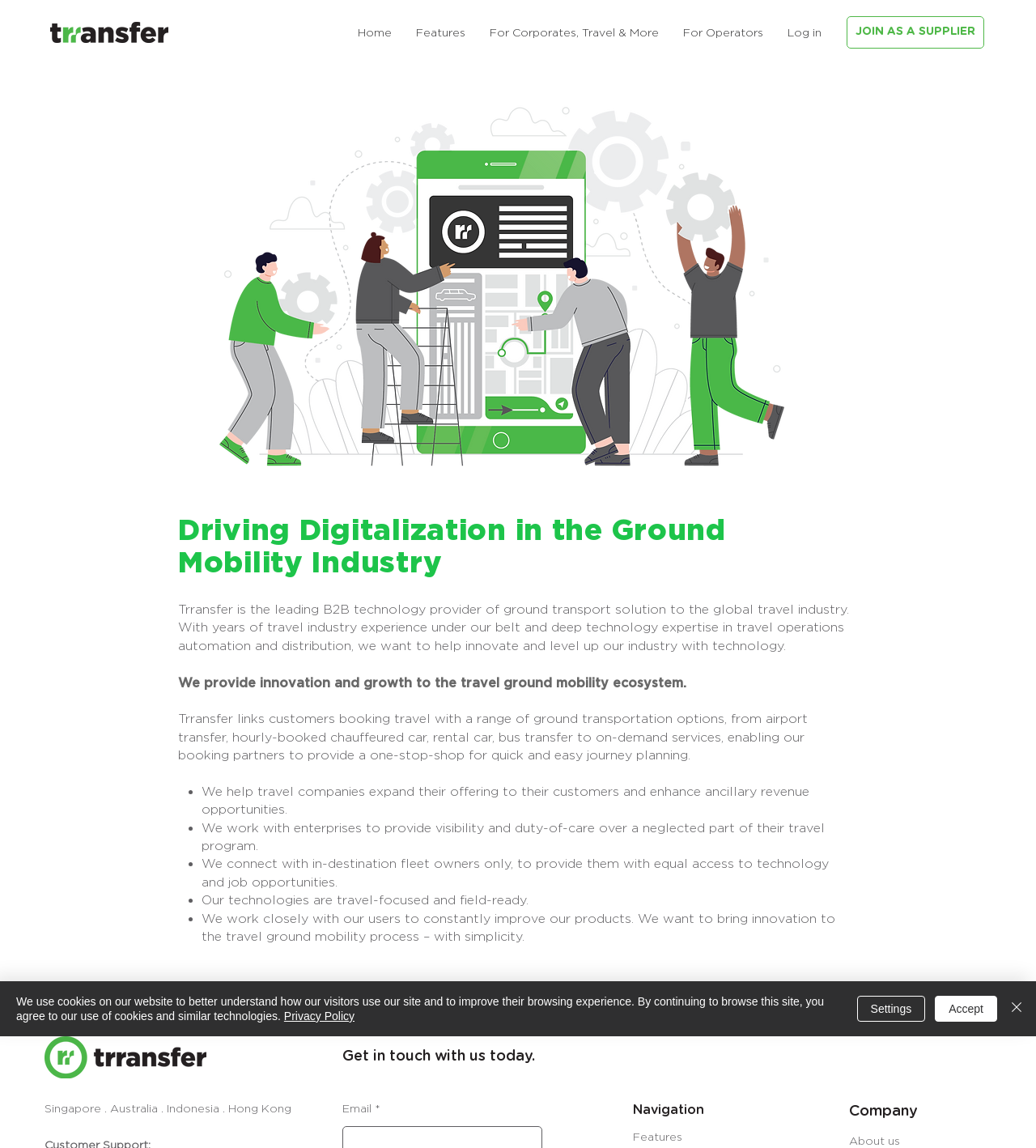Indicate the bounding box coordinates of the element that must be clicked to execute the instruction: "Click Navigation". The coordinates should be given as four float numbers between 0 and 1, i.e., [left, top, right, bottom].

[0.611, 0.962, 0.68, 0.973]